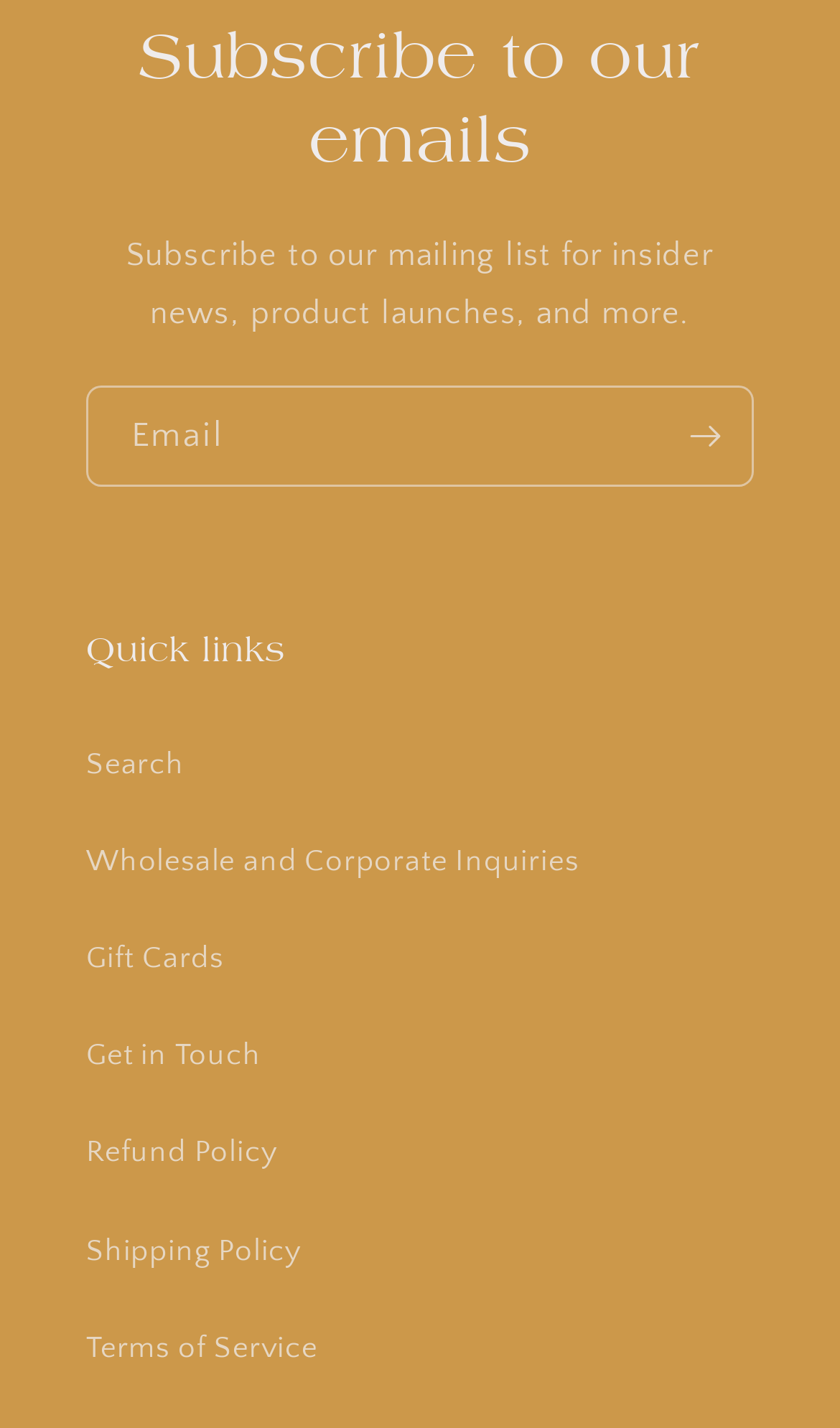Identify the bounding box coordinates of the region that needs to be clicked to carry out this instruction: "Search the website". Provide these coordinates as four float numbers ranging from 0 to 1, i.e., [left, top, right, bottom].

[0.103, 0.502, 0.897, 0.57]